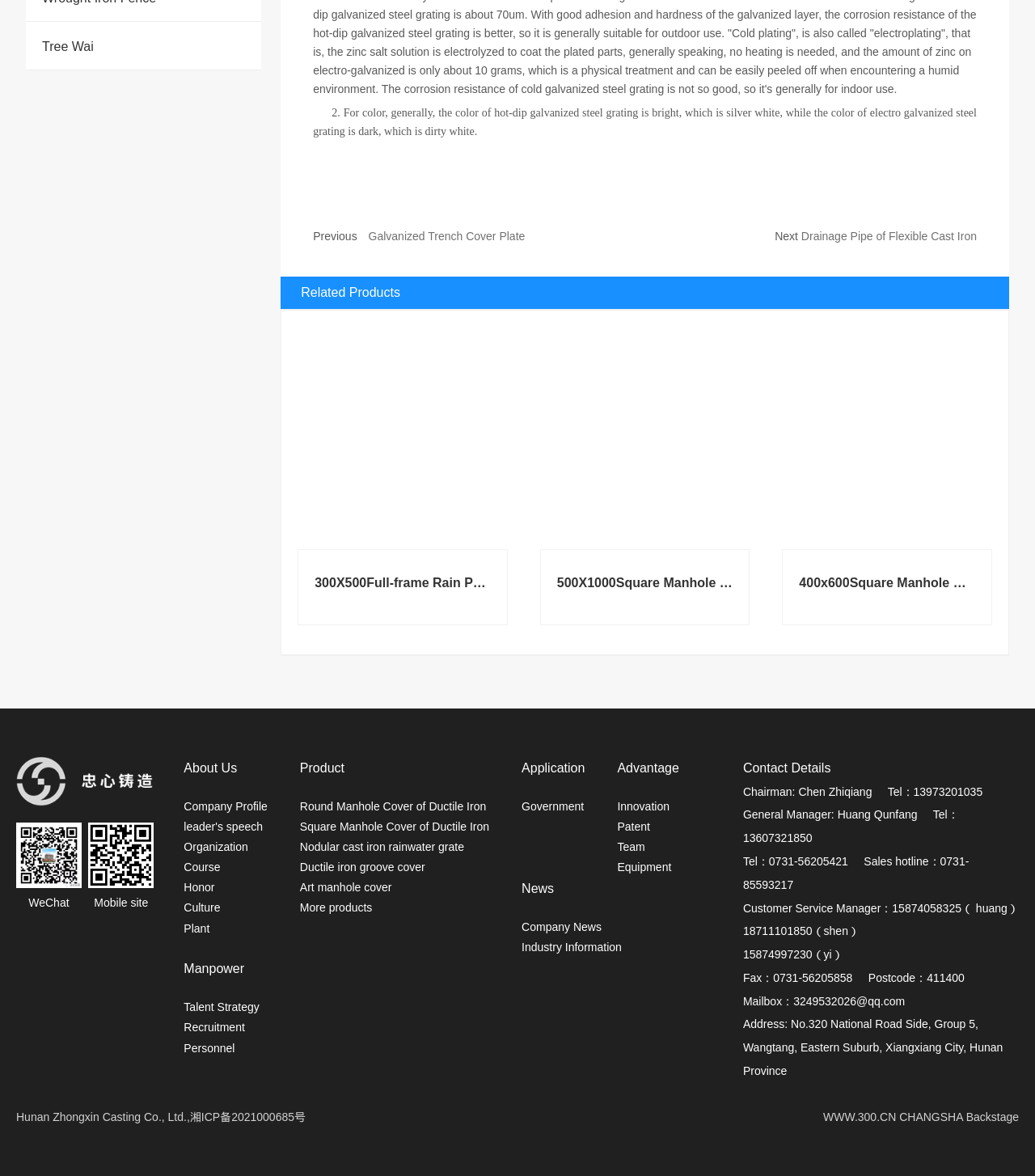Find the bounding box coordinates of the element's region that should be clicked in order to follow the given instruction: "Go to the About Us page". The coordinates should consist of four float numbers between 0 and 1, i.e., [left, top, right, bottom].

[0.178, 0.644, 0.258, 0.663]